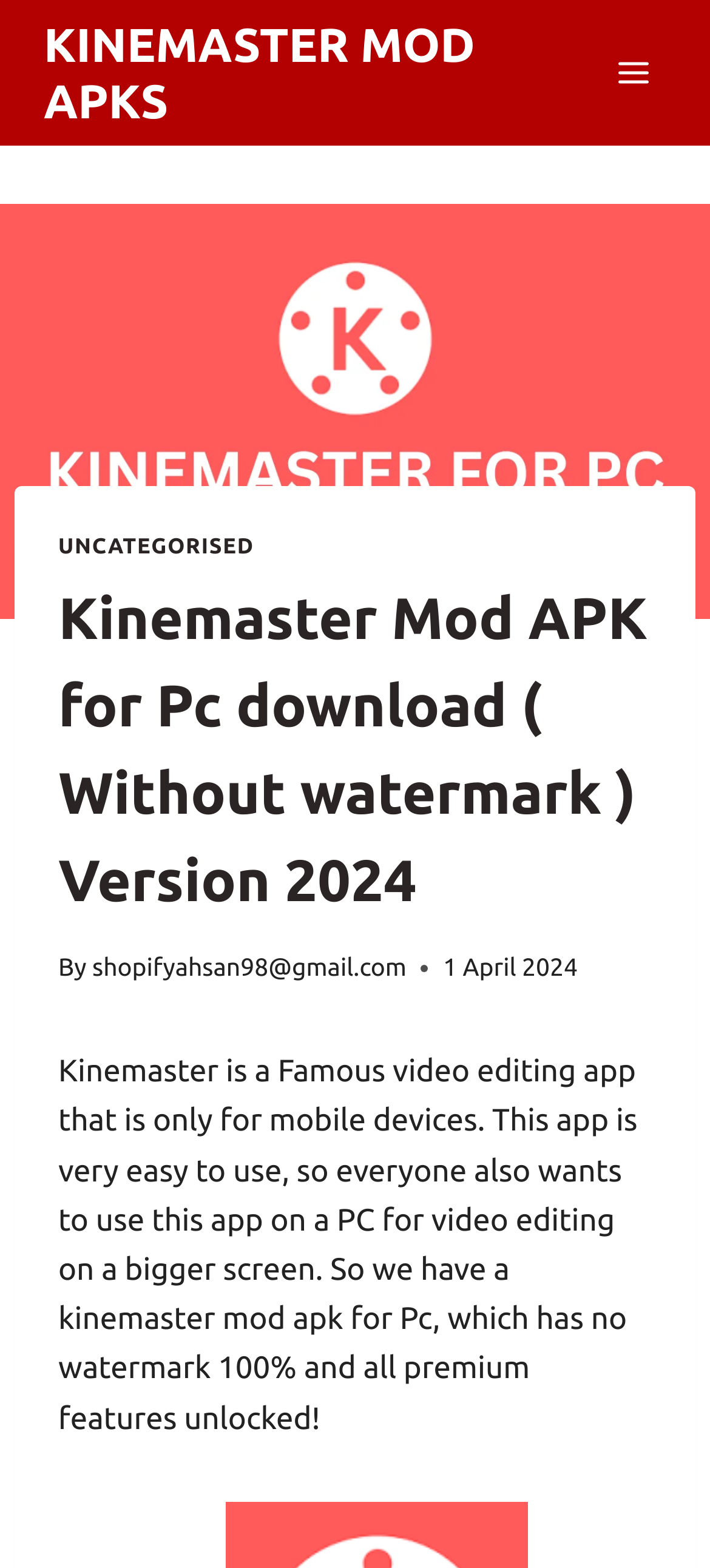Identify the bounding box coordinates for the UI element described as: "shopifyahsan98@gmail.com".

[0.13, 0.608, 0.573, 0.626]